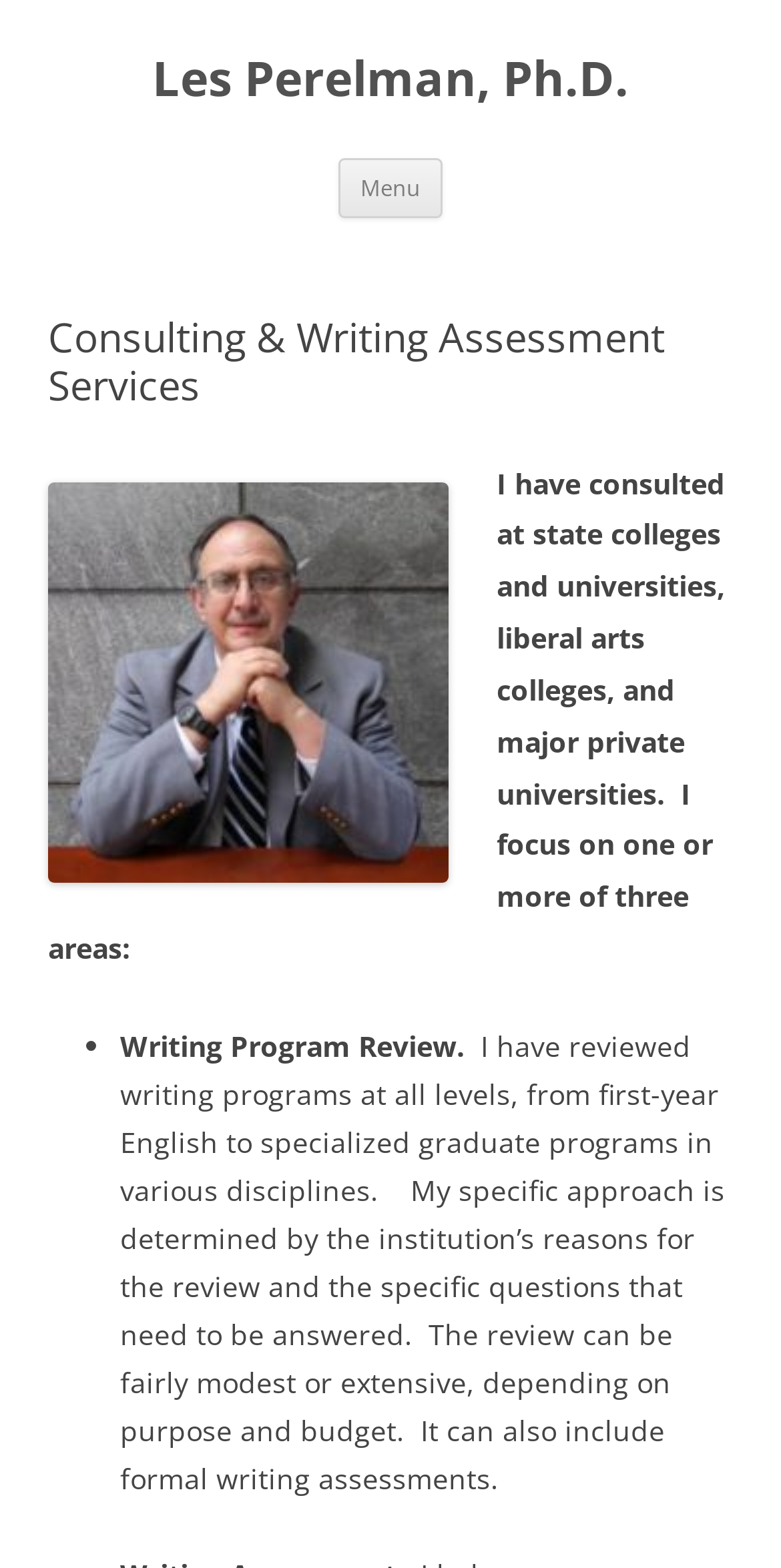Determine the bounding box coordinates of the UI element described by: "Menu".

[0.433, 0.101, 0.567, 0.139]